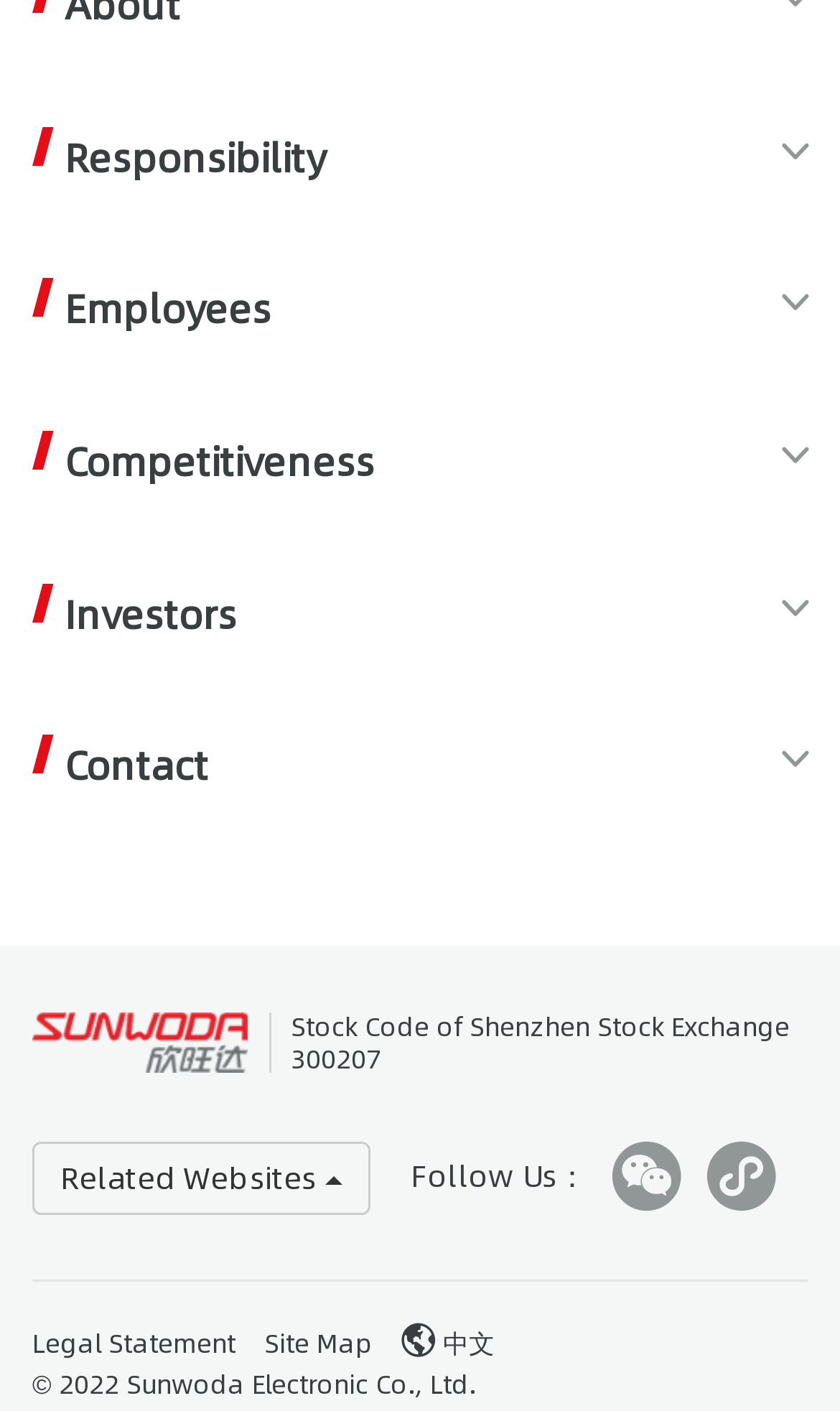Please locate the bounding box coordinates of the element that should be clicked to complete the given instruction: "Go to Employees".

[0.077, 0.2, 0.323, 0.239]